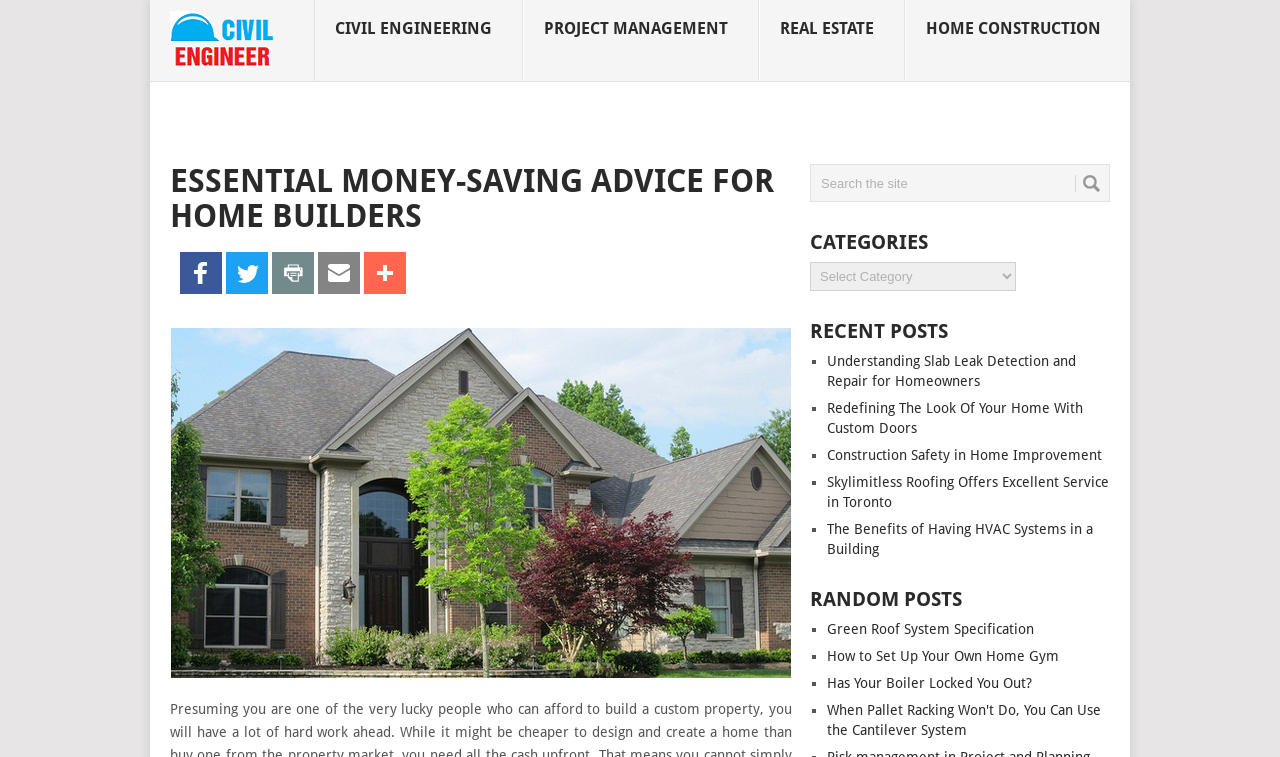Can you determine the main header of this webpage?

ESSENTIAL MONEY-SAVING ADVICE FOR HOME BUILDERS